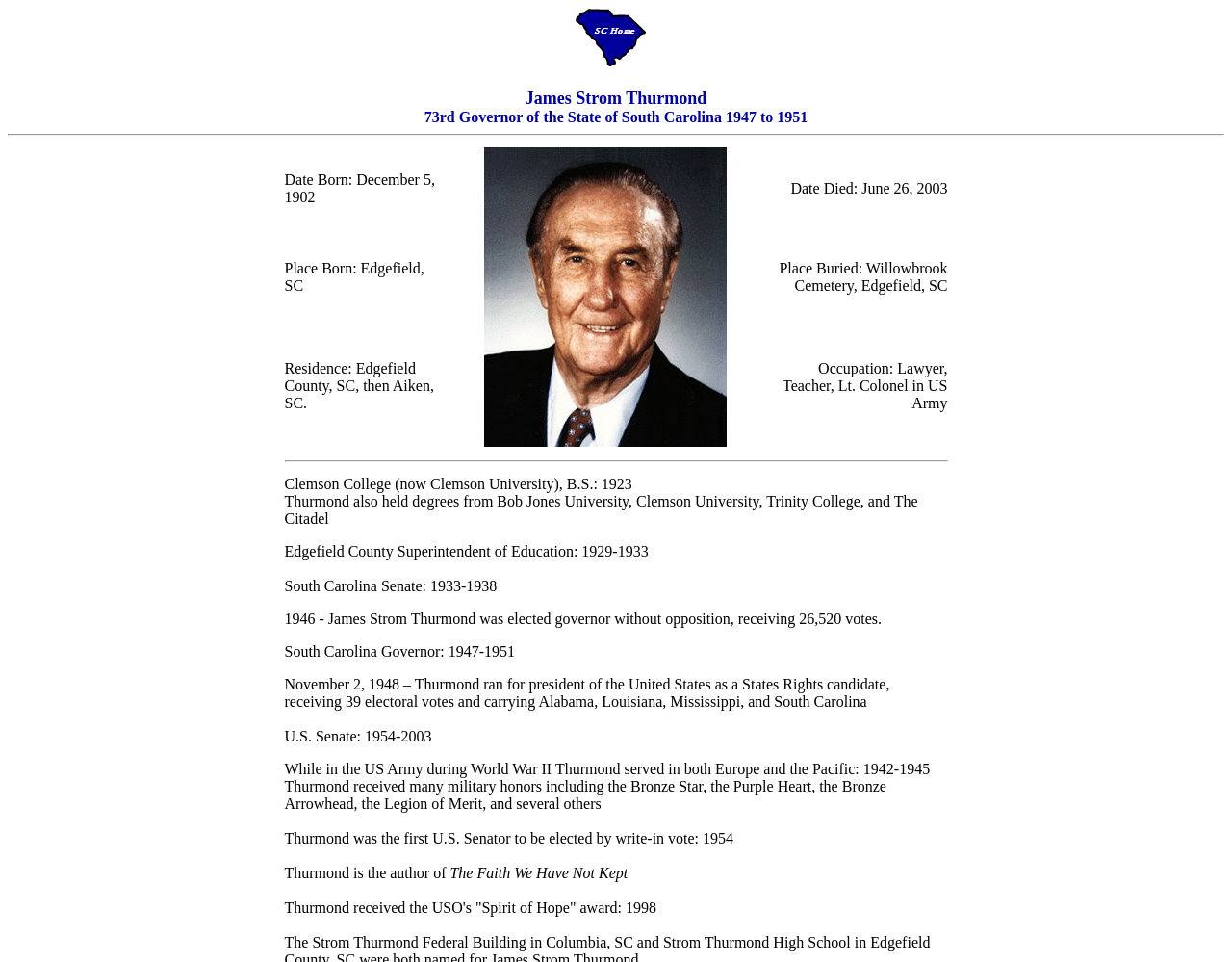Give an in-depth explanation of the webpage layout and content.

This webpage is about James Strom Thurmond, the 73rd Governor of the State of South Carolina. At the top, there is a table with a link and an image on the right side. Below the table, there is a section with a title "James Strom Thurmond" and a subtitle "73rd Governor of the State of South Carolina 1947 to 1951".

Following this section, there is a horizontal separator line, and then a series of tables with information about Thurmond's life. The first table has three columns, with information about his birth and death dates, and a photo in the middle column. The second table has two columns, with information about his birth and burial places. The third table has two columns, with information about his residence and occupation.

The fourth table has a horizontal separator line above it, and then a series of paragraphs with information about Thurmond's political career, including his time in the South Carolina Senate, his election as governor, and his presidential campaign. There are also paragraphs about his time in the US Army during World War II, his military honors, and his achievements as a US Senator.

Throughout the webpage, there are several images, including a photo of Thurmond and an image related to his military service. The text is organized in a clear and easy-to-read format, with headings and paragraphs that provide a detailed overview of Thurmond's life and career.